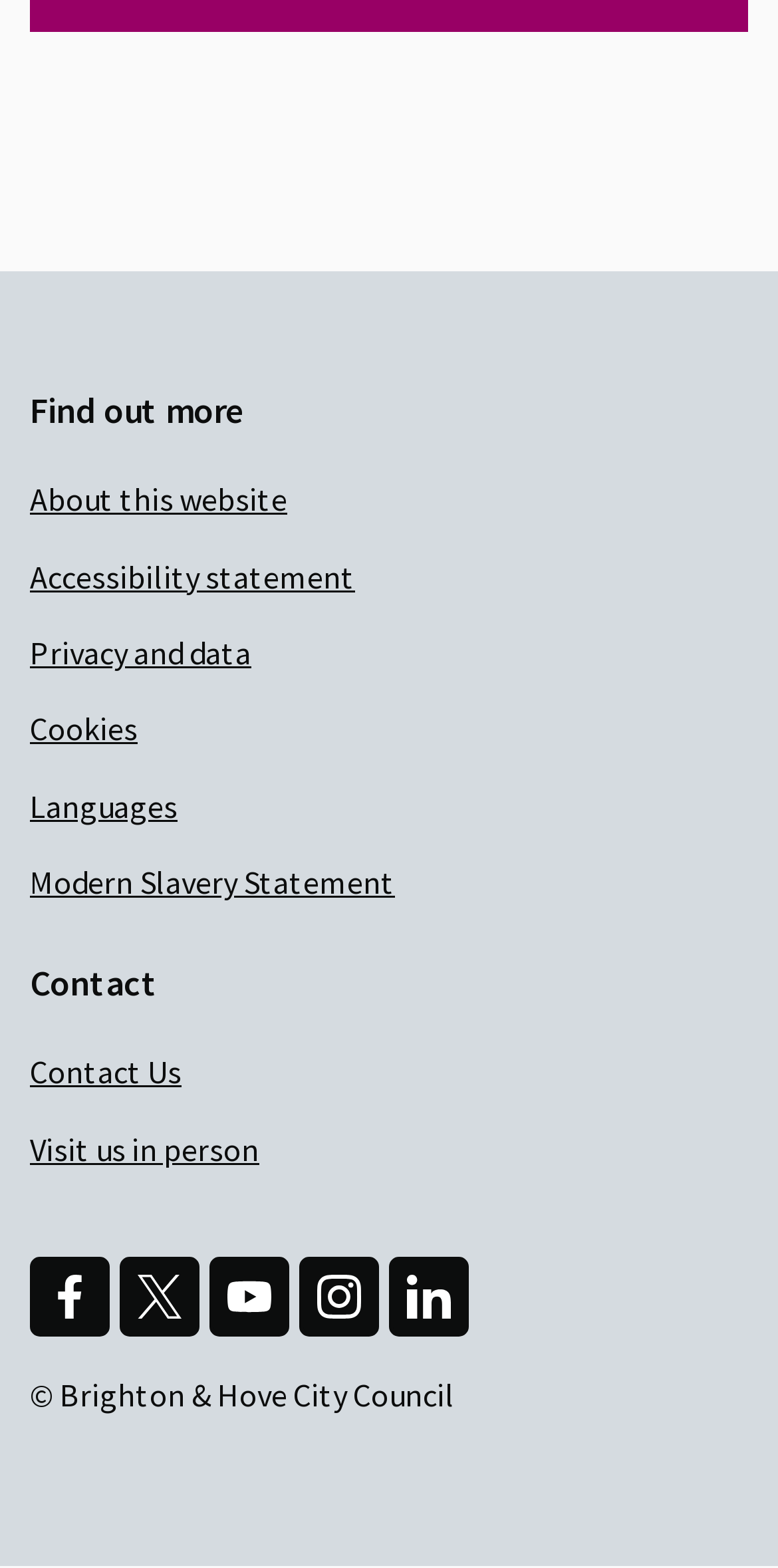What is the copyright information on the webpage?
Give a one-word or short phrase answer based on the image.

© Brighton & Hove City Council